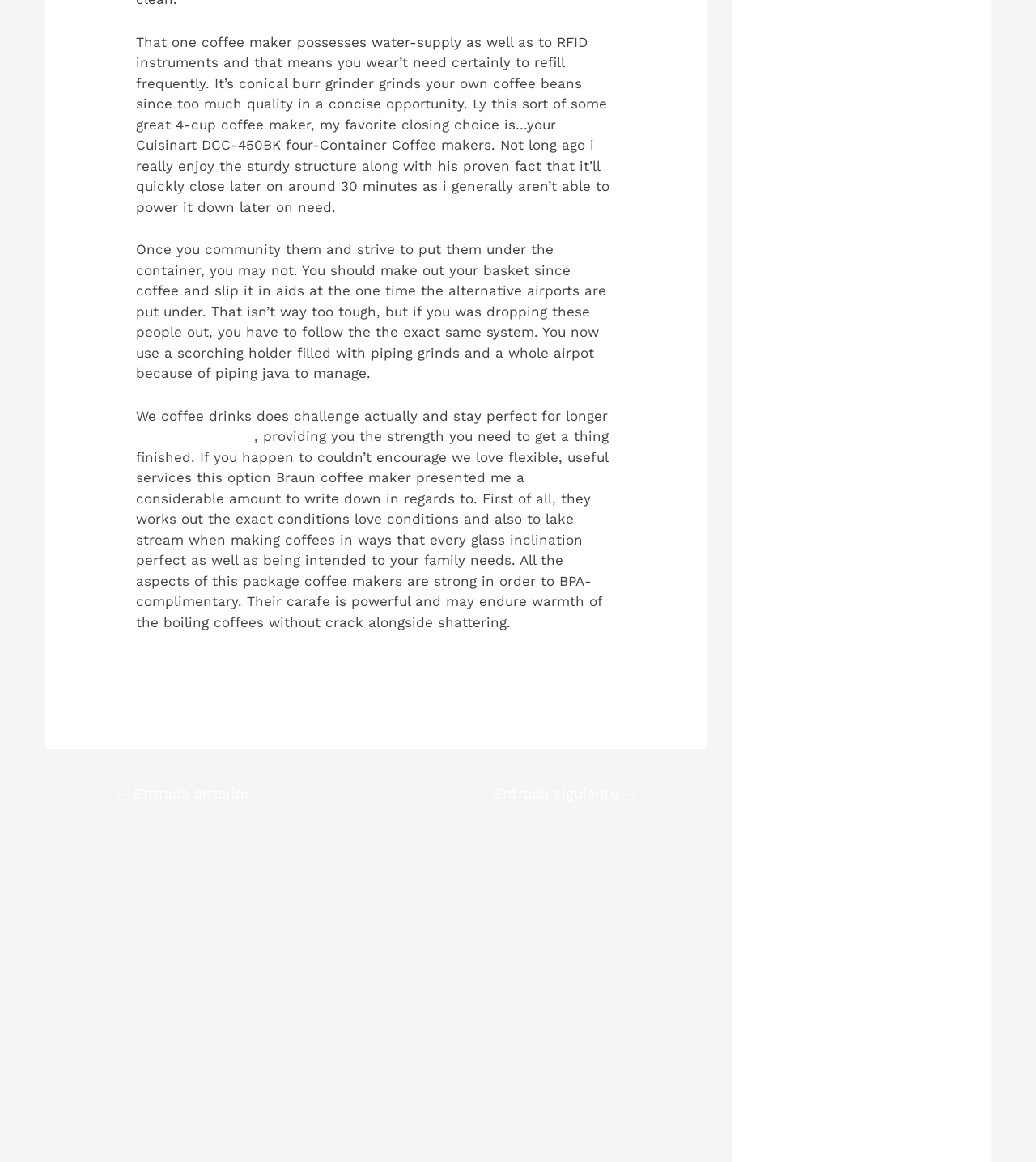For the given element description ← Entrada anterior, determine the bounding box coordinates of the UI element. The coordinates should follow the format (top-left x, top-left y, bottom-right x, bottom-right y) and be within the range of 0 to 1.

[0.089, 0.669, 0.263, 0.699]